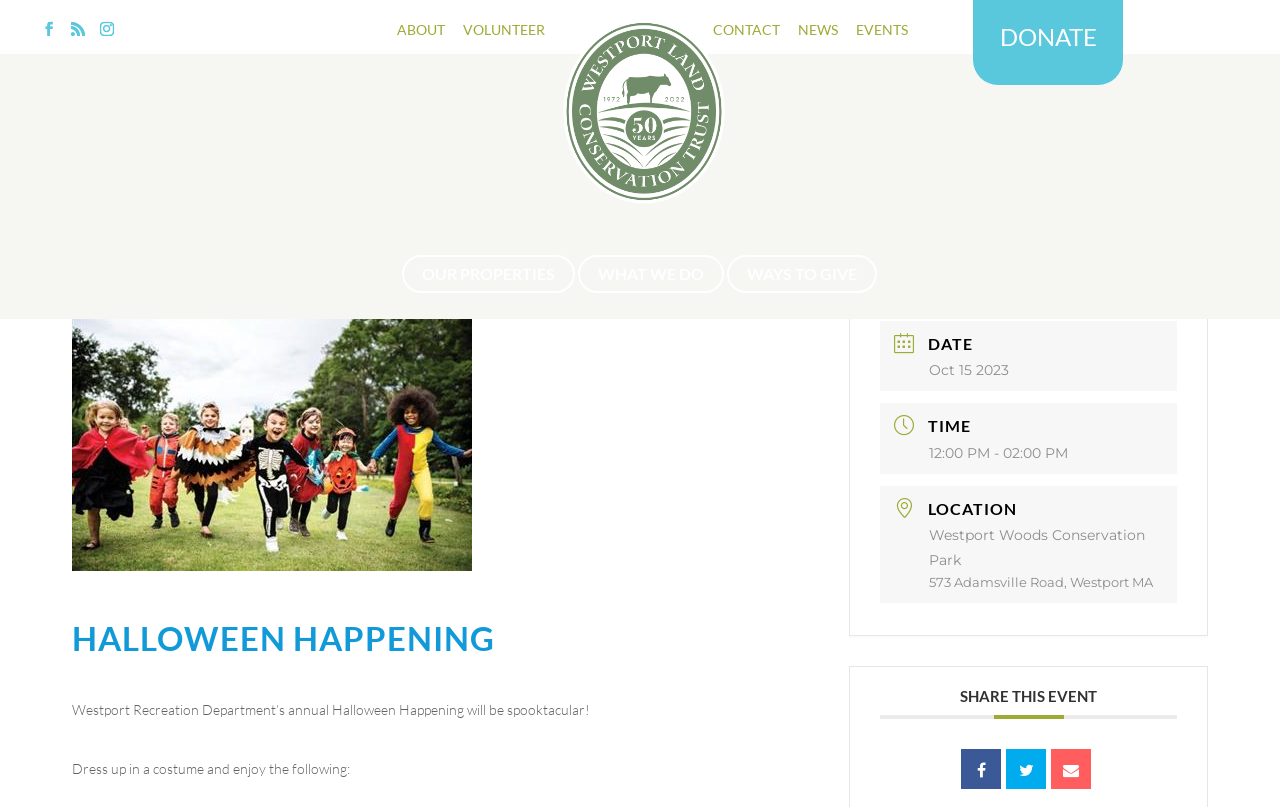Determine the bounding box coordinates of the element's region needed to click to follow the instruction: "Click the DONATE button". Provide these coordinates as four float numbers between 0 and 1, formatted as [left, top, right, bottom].

[0.76, 0.037, 0.877, 0.077]